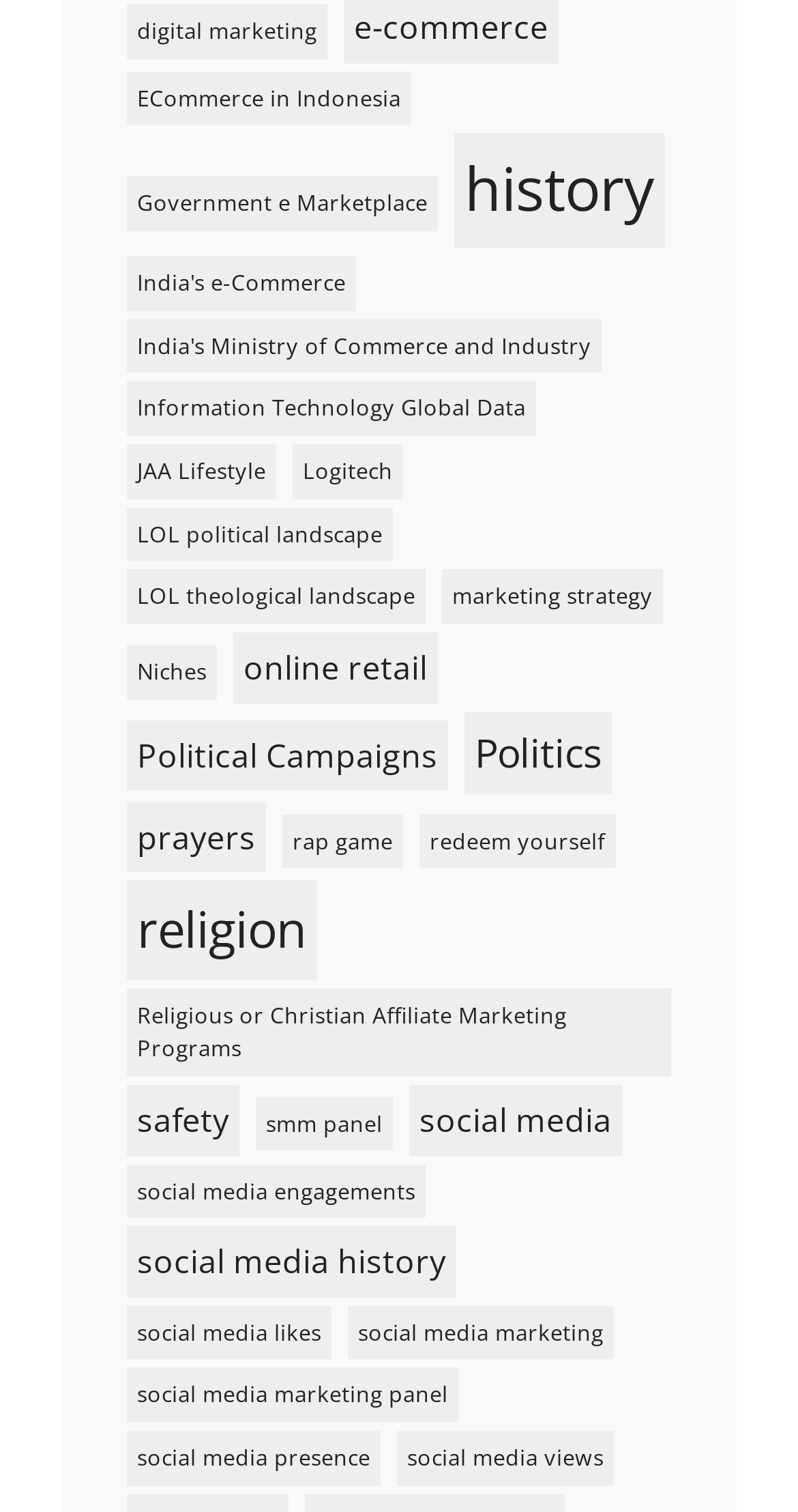How many items are related to social media?
Give a single word or phrase as your answer by examining the image.

7